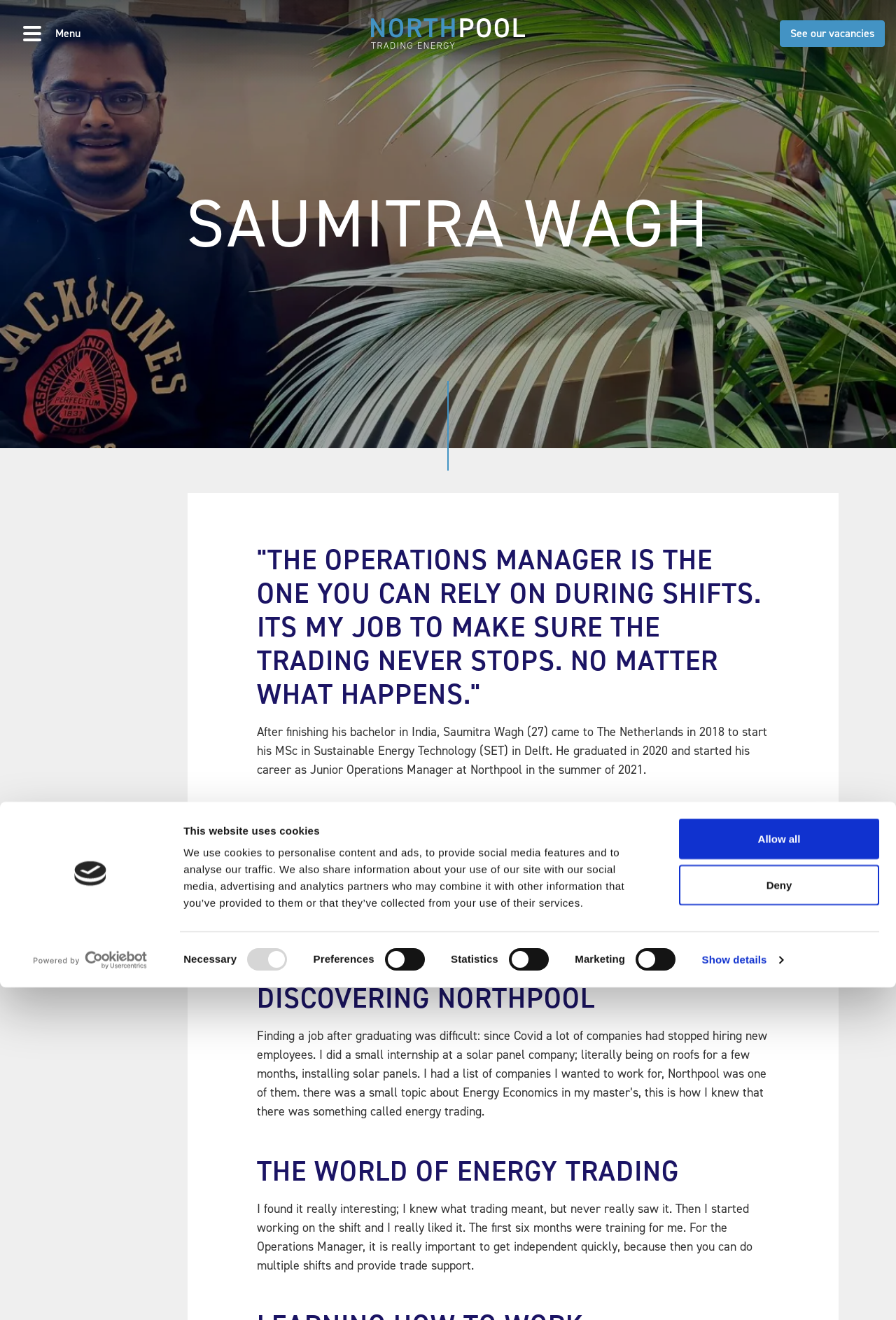Given the element description Deny, predict the bounding box coordinates for the UI element in the webpage screenshot. The format should be (top-left x, top-left y, bottom-right x, bottom-right y), and the values should be between 0 and 1.

[0.758, 0.586, 0.981, 0.617]